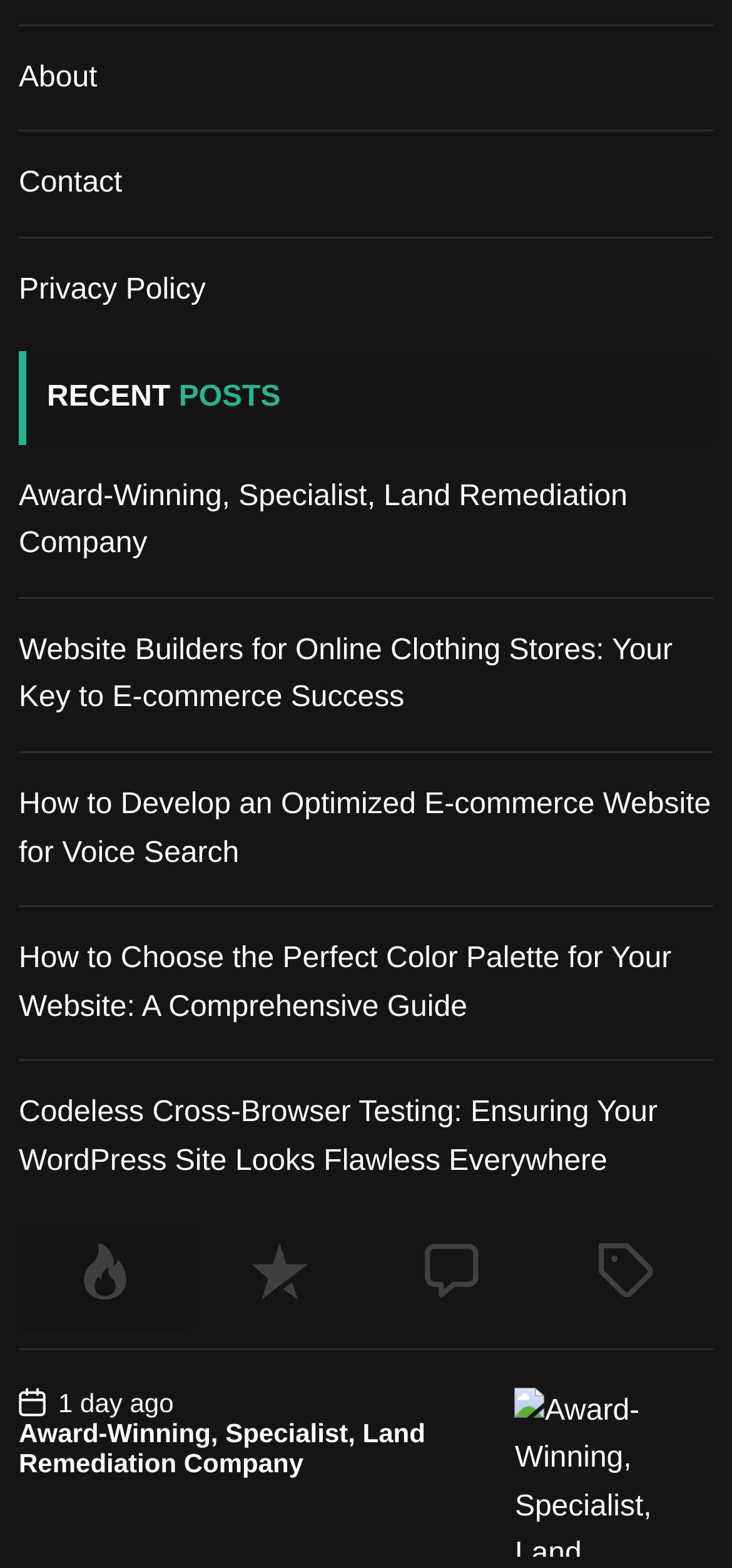Determine the bounding box coordinates for the area that needs to be clicked to fulfill this task: "Click on Contact link". The coordinates must be given as four float numbers between 0 and 1, i.e., [left, top, right, bottom].

[0.026, 0.107, 0.167, 0.127]